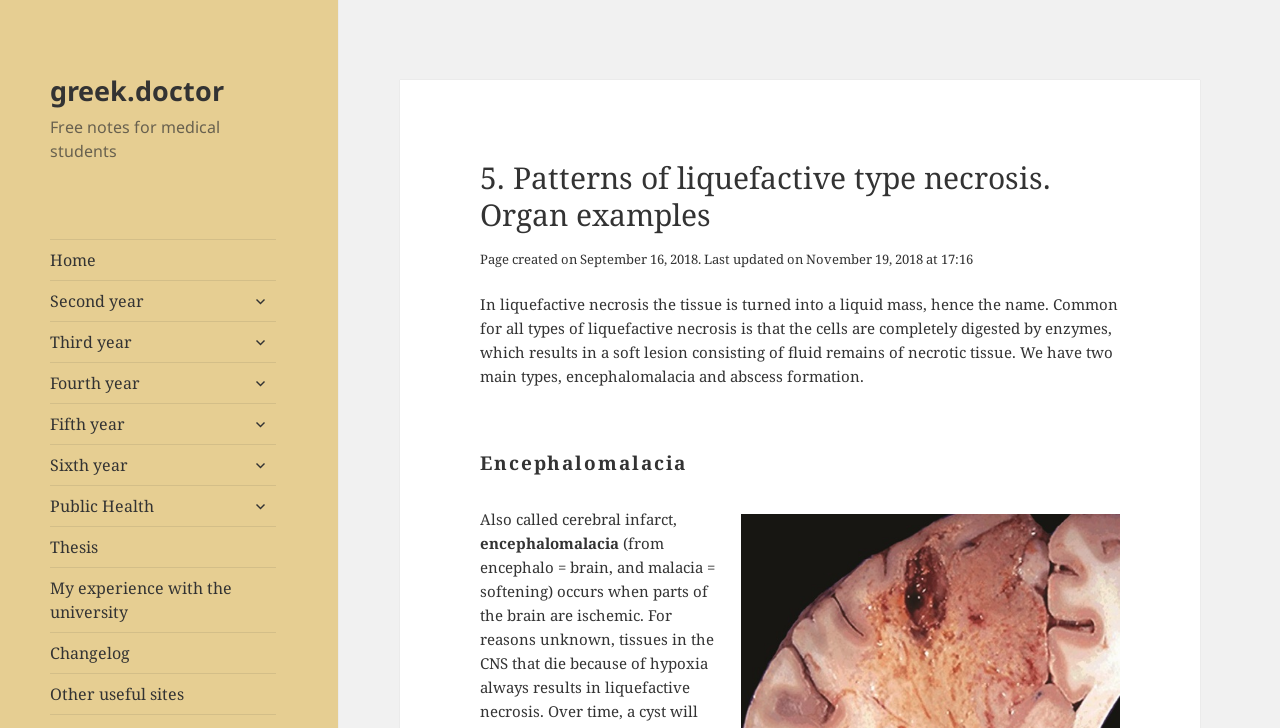Please specify the bounding box coordinates of the region to click in order to perform the following instruction: "Click on the 'Home' link".

[0.039, 0.329, 0.215, 0.384]